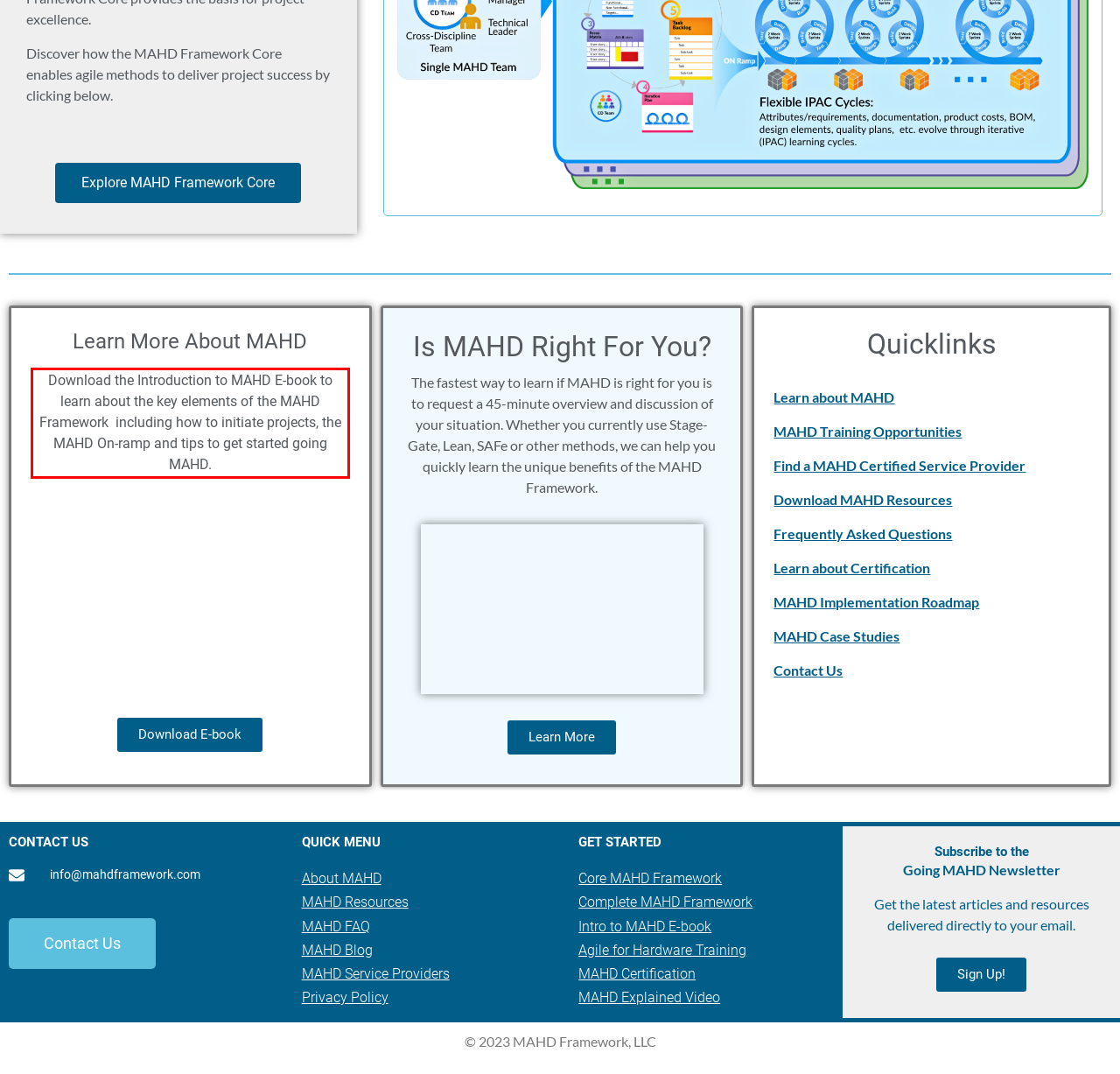You have a screenshot of a webpage where a UI element is enclosed in a red rectangle. Perform OCR to capture the text inside this red rectangle.

Download the Introduction to MAHD E-book to learn about the key elements of the MAHD Framework including how to initiate projects, the MAHD On-ramp and tips to get started going MAHD.